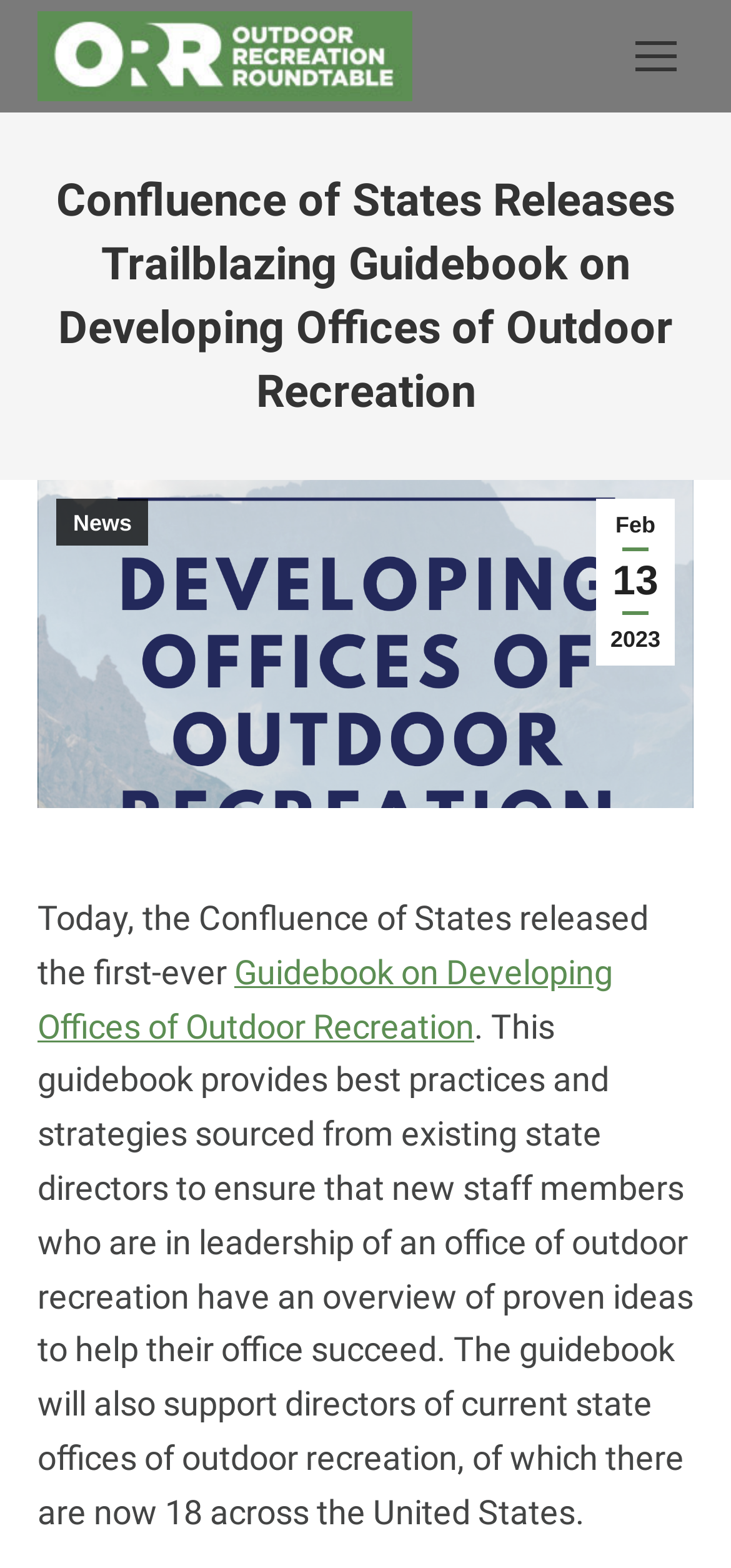Use a single word or phrase to answer the question:
What is the location of the 'Go to Top' link?

bottom right